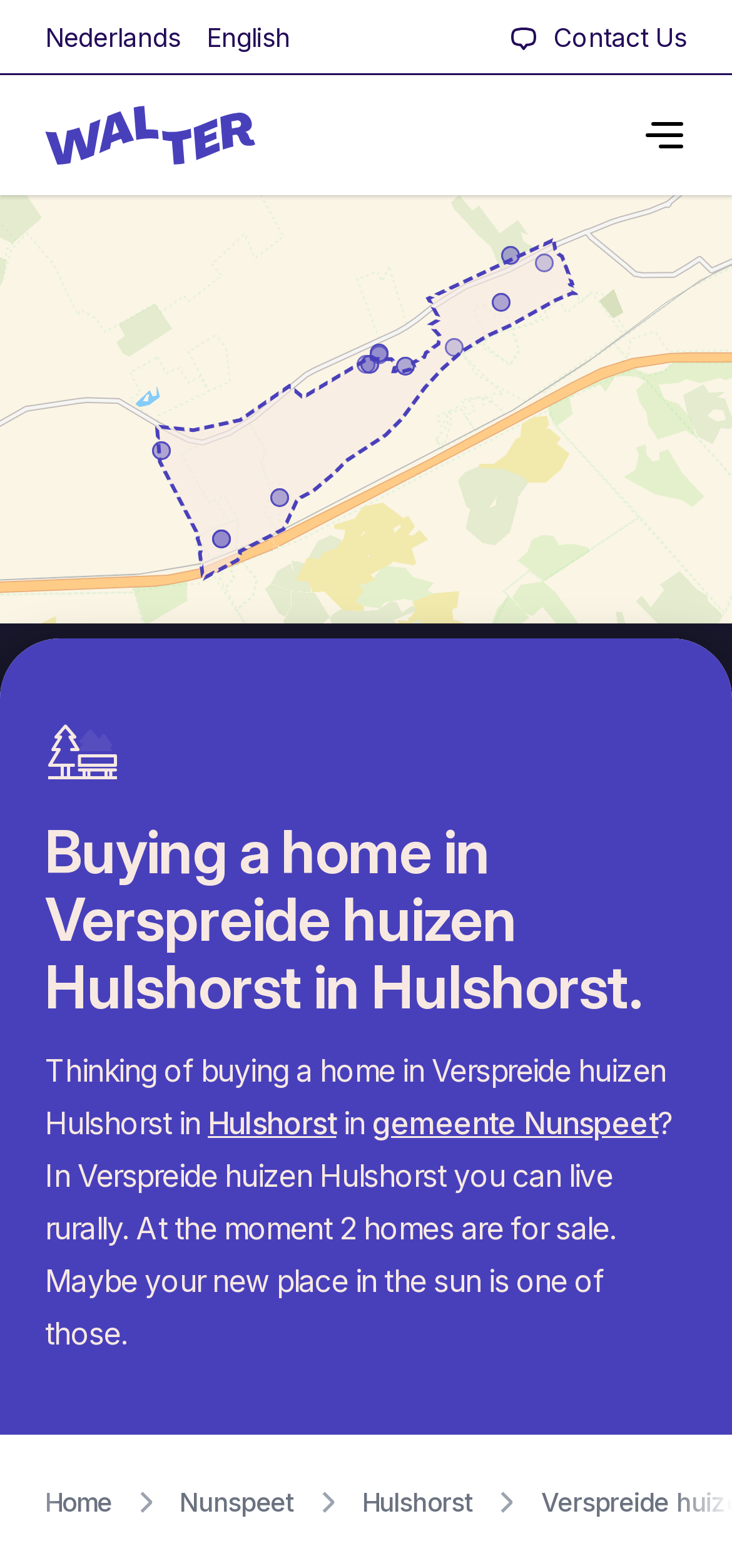Please specify the bounding box coordinates of the clickable region to carry out the following instruction: "View contact us". The coordinates should be four float numbers between 0 and 1, in the format [left, top, right, bottom].

[0.694, 0.002, 0.938, 0.046]